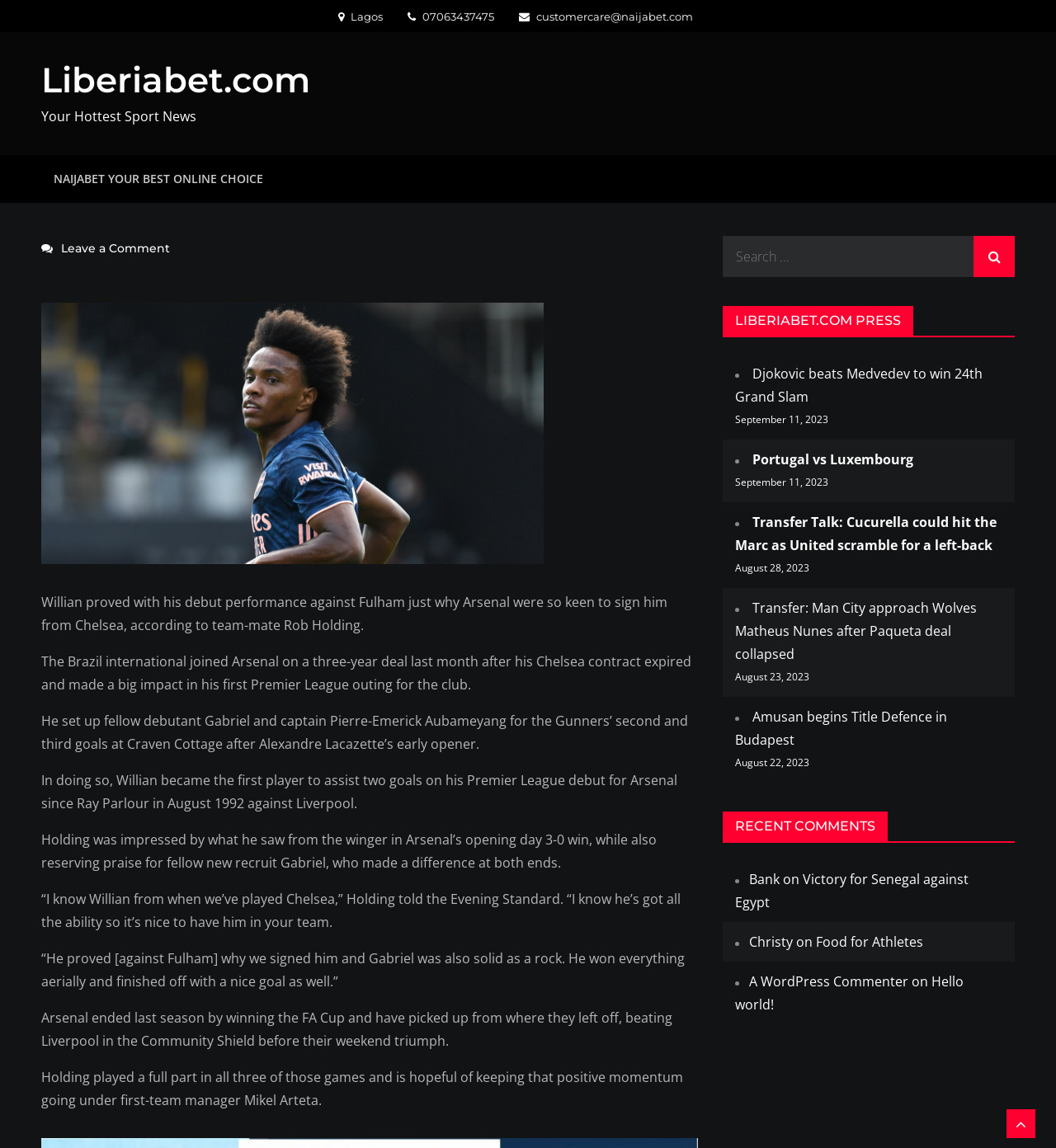Provide a brief response using a word or short phrase to this question:
Who scored the goals for Arsenal in their 3-0 win against Fulham?

Gabriel and Pierre-Emerick Aubameyang